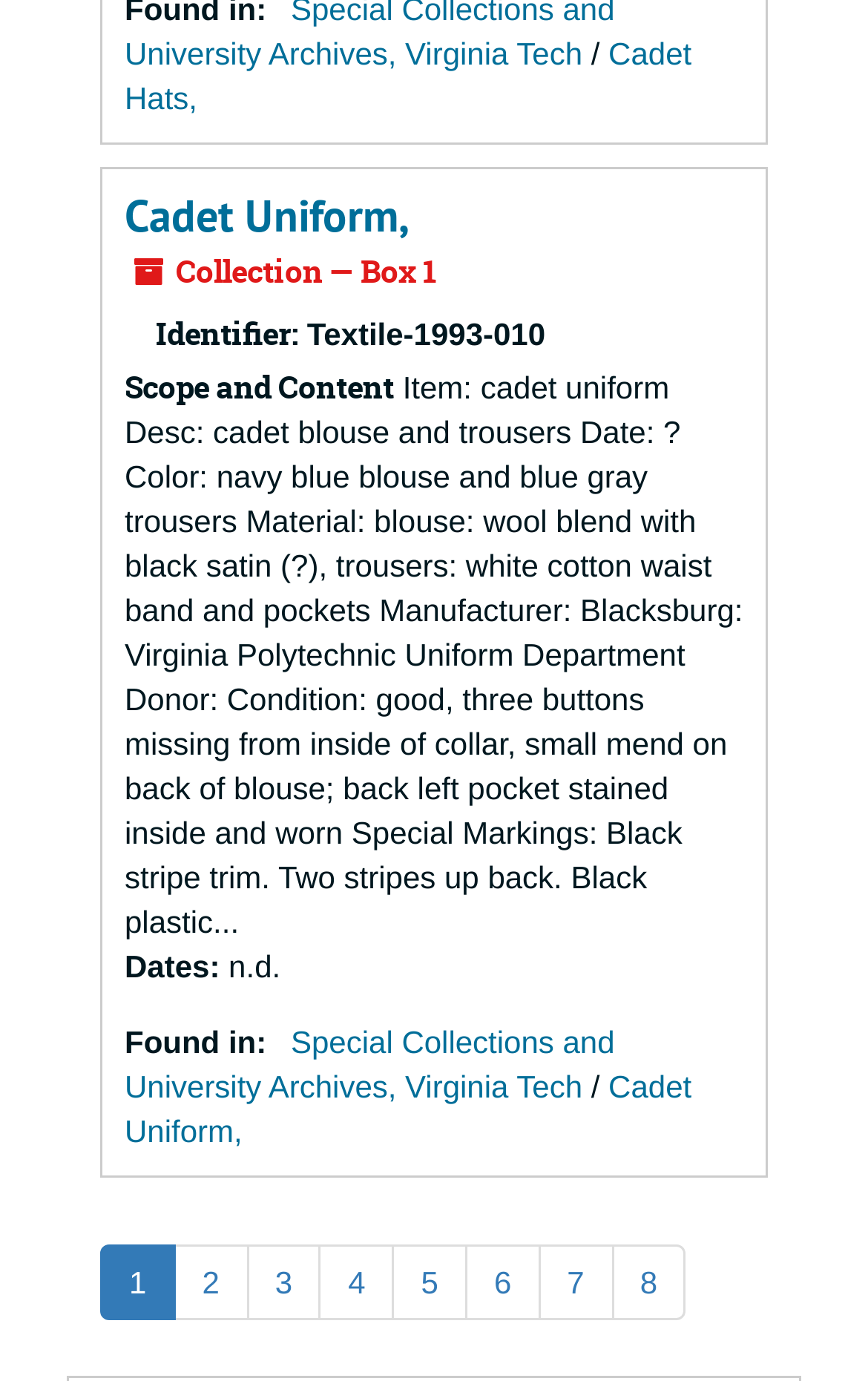Provide the bounding box coordinates of the HTML element this sentence describes: "2". The bounding box coordinates consist of four float numbers between 0 and 1, i.e., [left, top, right, bottom].

[0.199, 0.9, 0.286, 0.955]